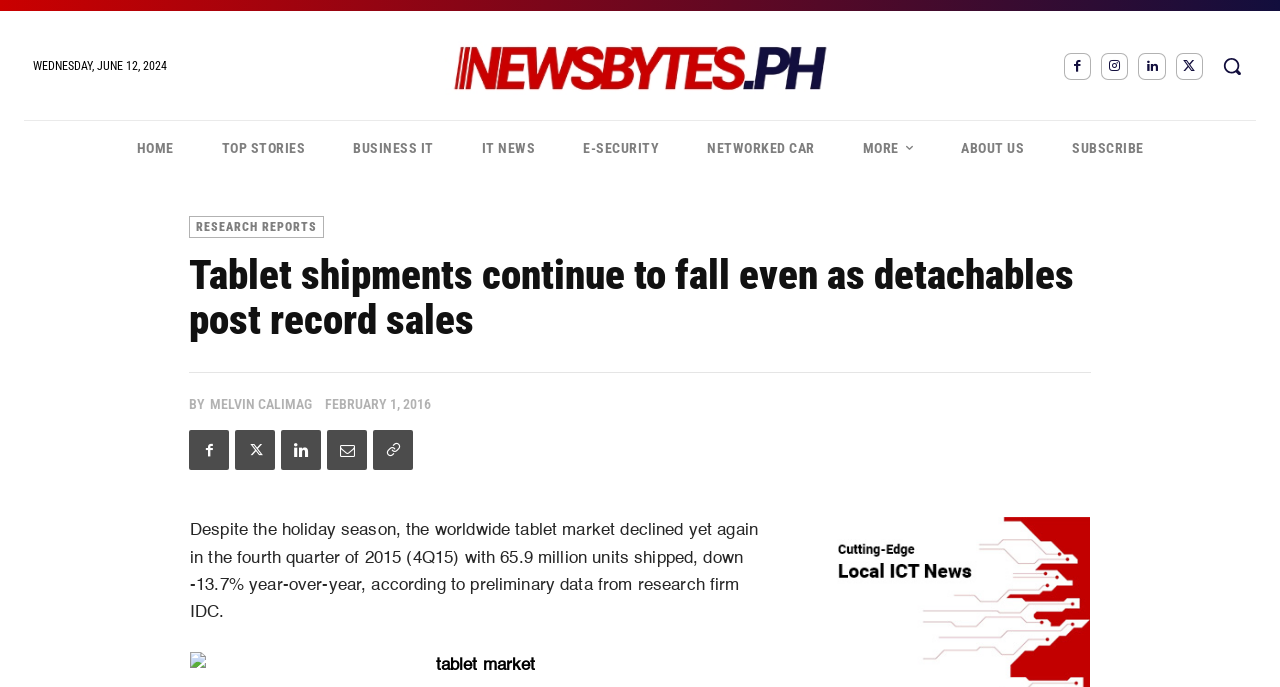Pinpoint the bounding box coordinates of the area that must be clicked to complete this instruction: "Click the logo".

[0.345, 0.06, 0.655, 0.138]